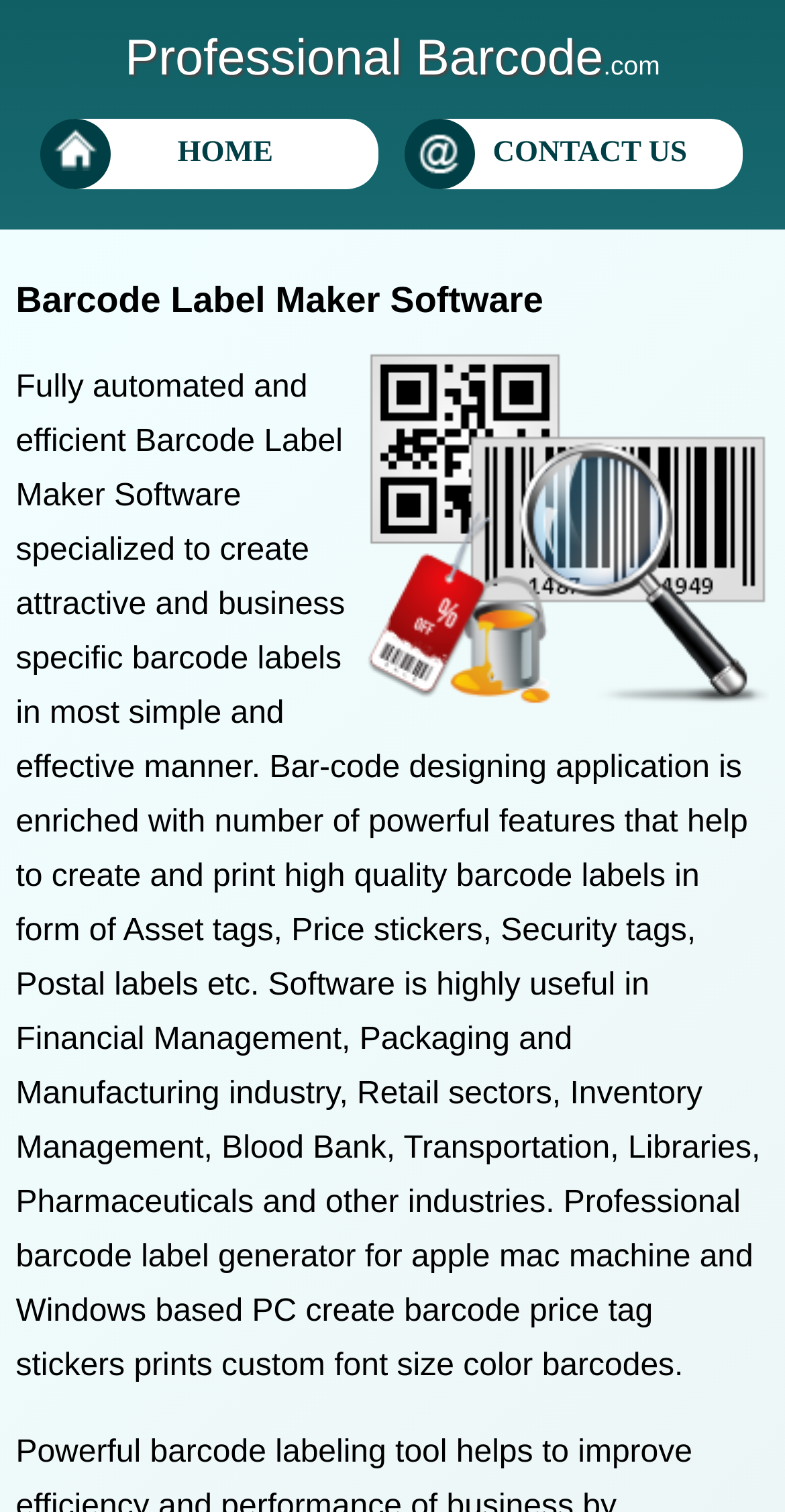Using the webpage screenshot and the element description HOME, determine the bounding box coordinates. Specify the coordinates in the format (top-left x, top-left y, bottom-right x, bottom-right y) with values ranging from 0 to 1.

[0.054, 0.09, 0.482, 0.112]